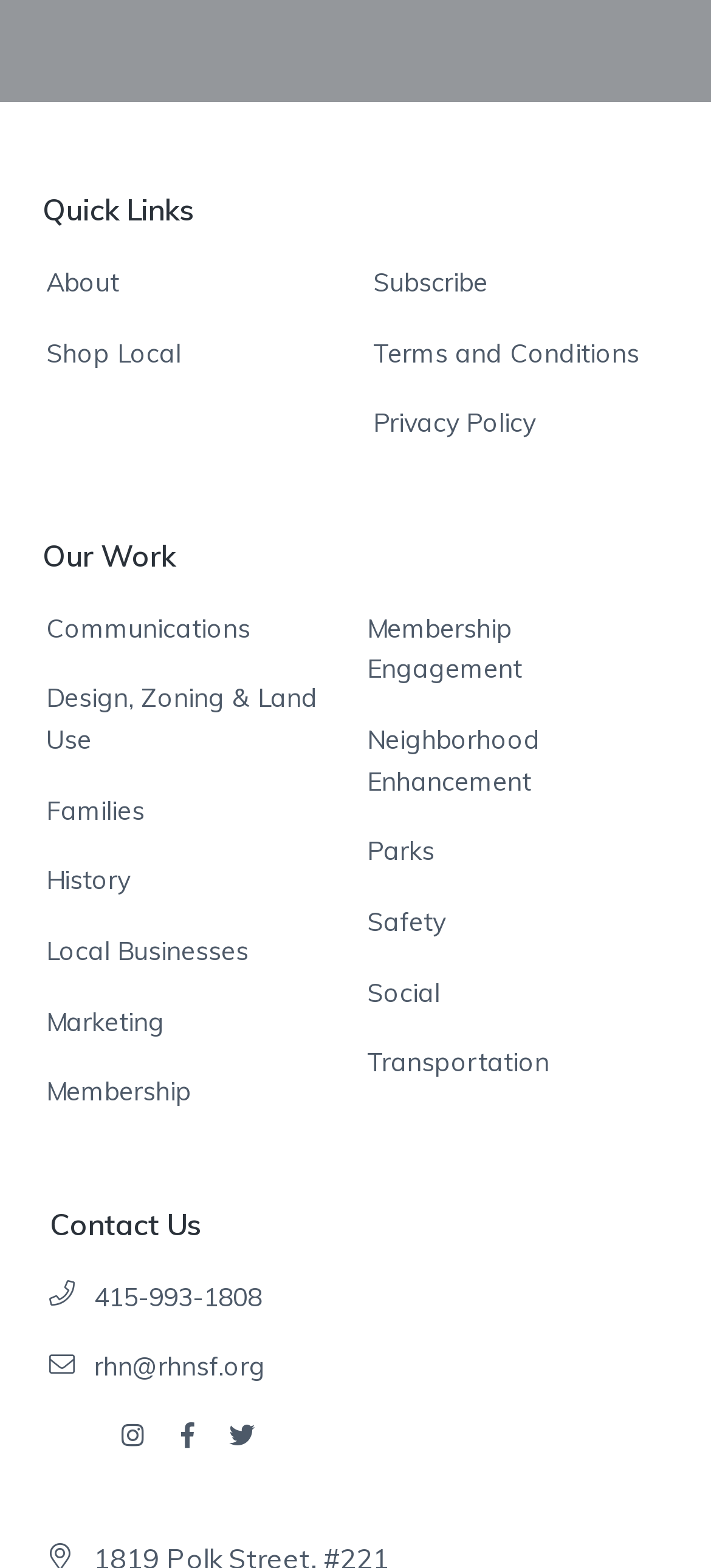What is the last link under 'Contact Us'?
Provide a one-word or short-phrase answer based on the image.

rhn@rhnsf.org